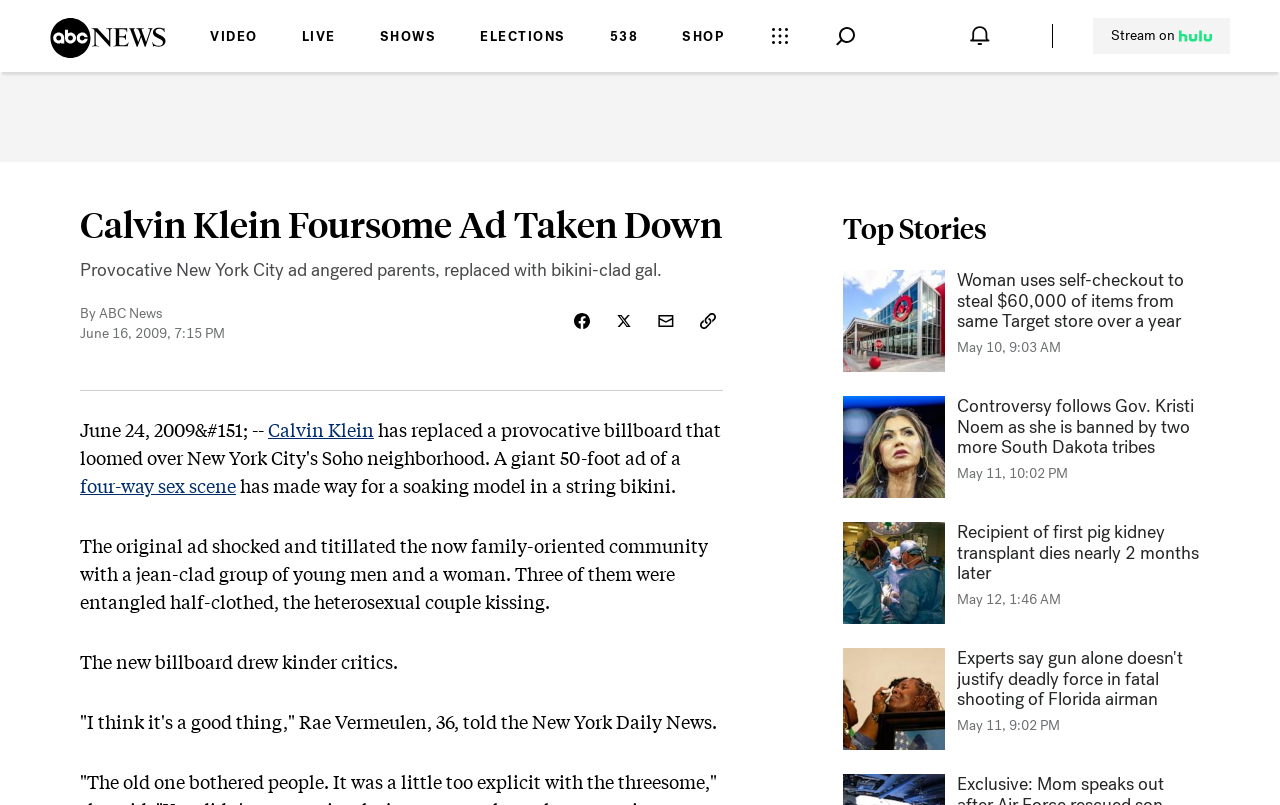What is the date of the article?
Using the visual information from the image, give a one-word or short-phrase answer.

June 16, 2009